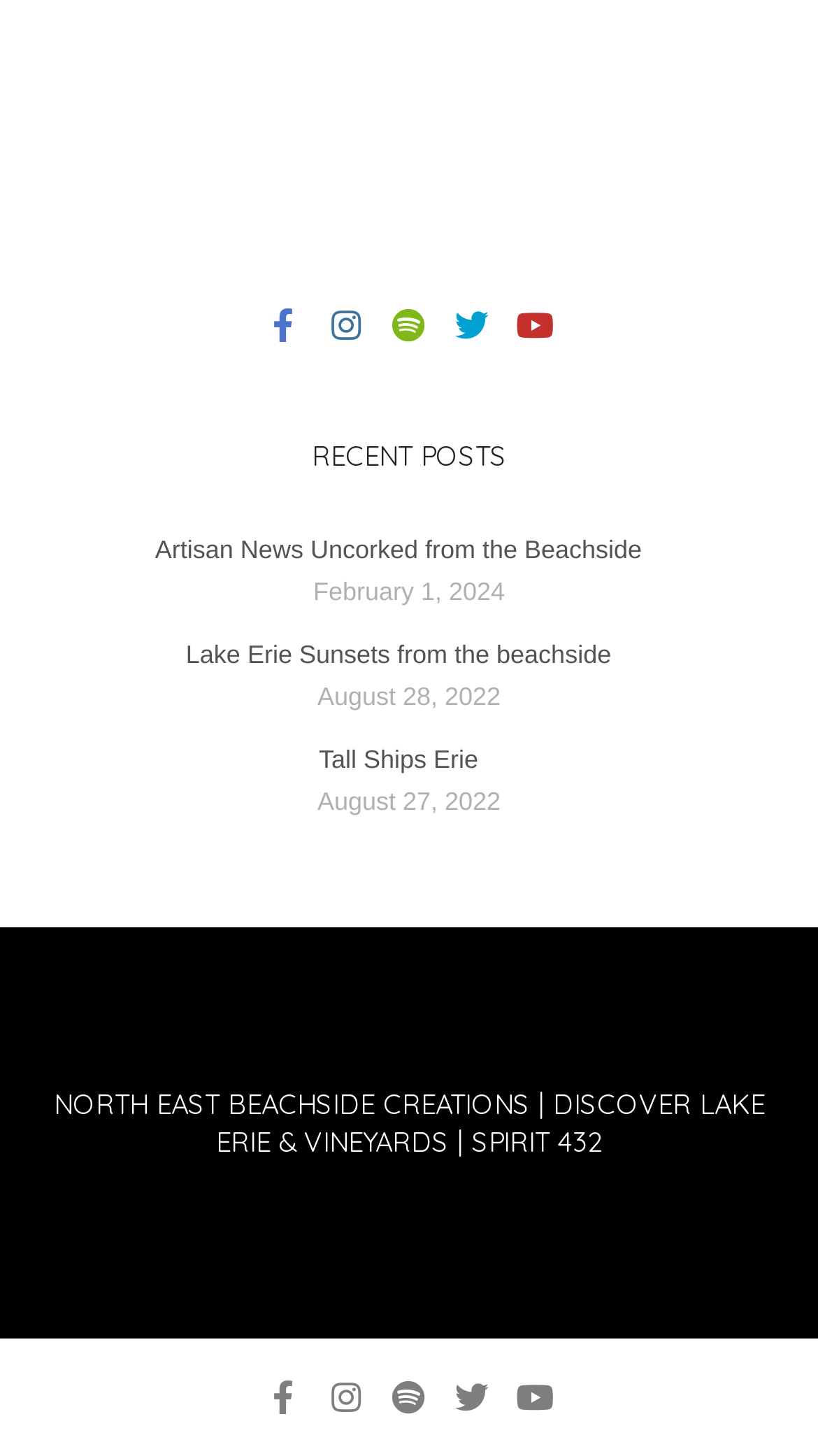Pinpoint the bounding box coordinates of the clickable element needed to complete the instruction: "Read the introduction of 'NORTH EAST BEACHSIDE CREATIONS'". The coordinates should be provided as four float numbers between 0 and 1: [left, top, right, bottom].

[0.051, 0.744, 0.949, 0.797]